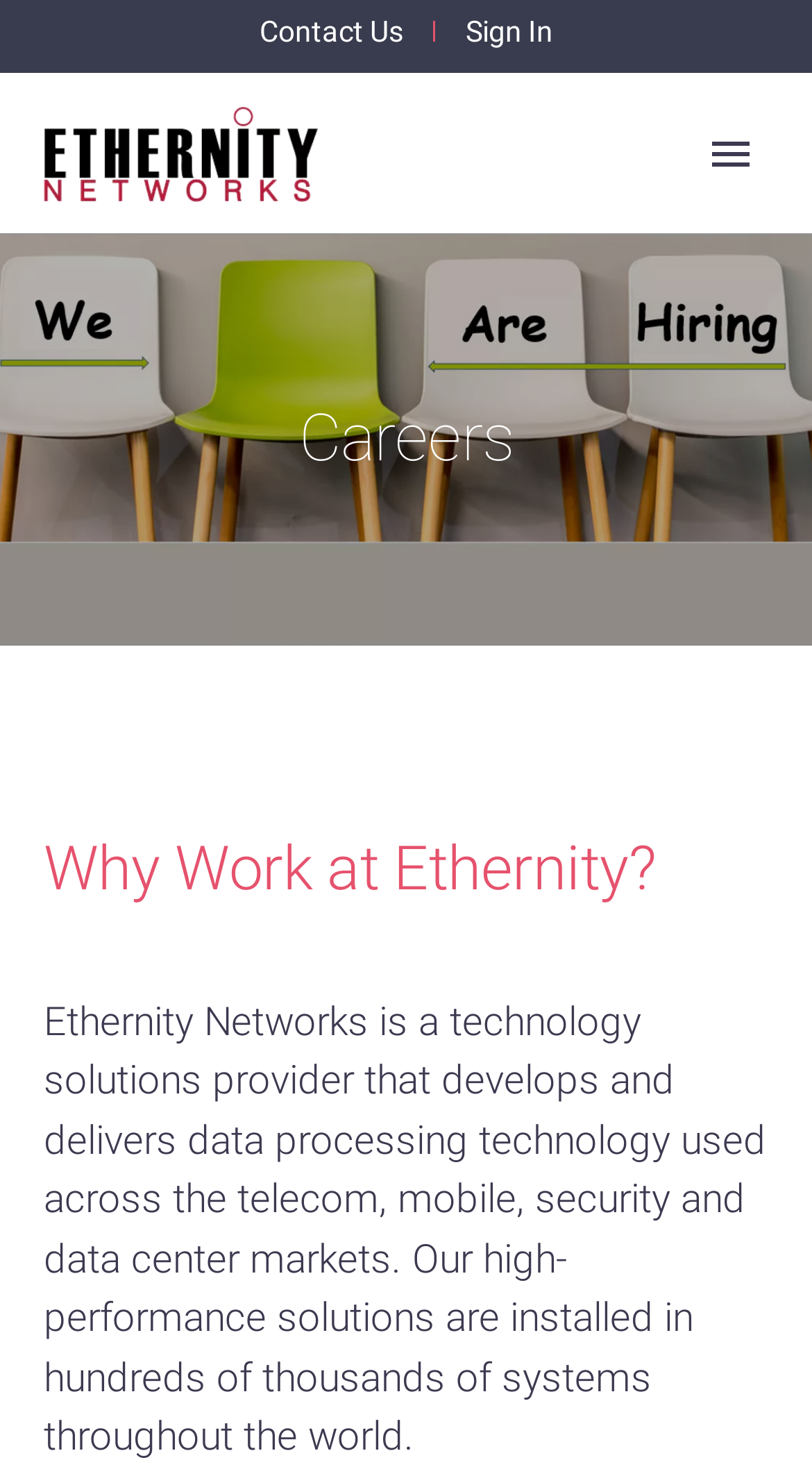Look at the image and write a detailed answer to the question: 
Is there a search function on the webpage?

I found a search function by looking at the search element with a textbox and a button, which is located at the top right of the webpage. The textbox has a placeholder text 'Search...'.